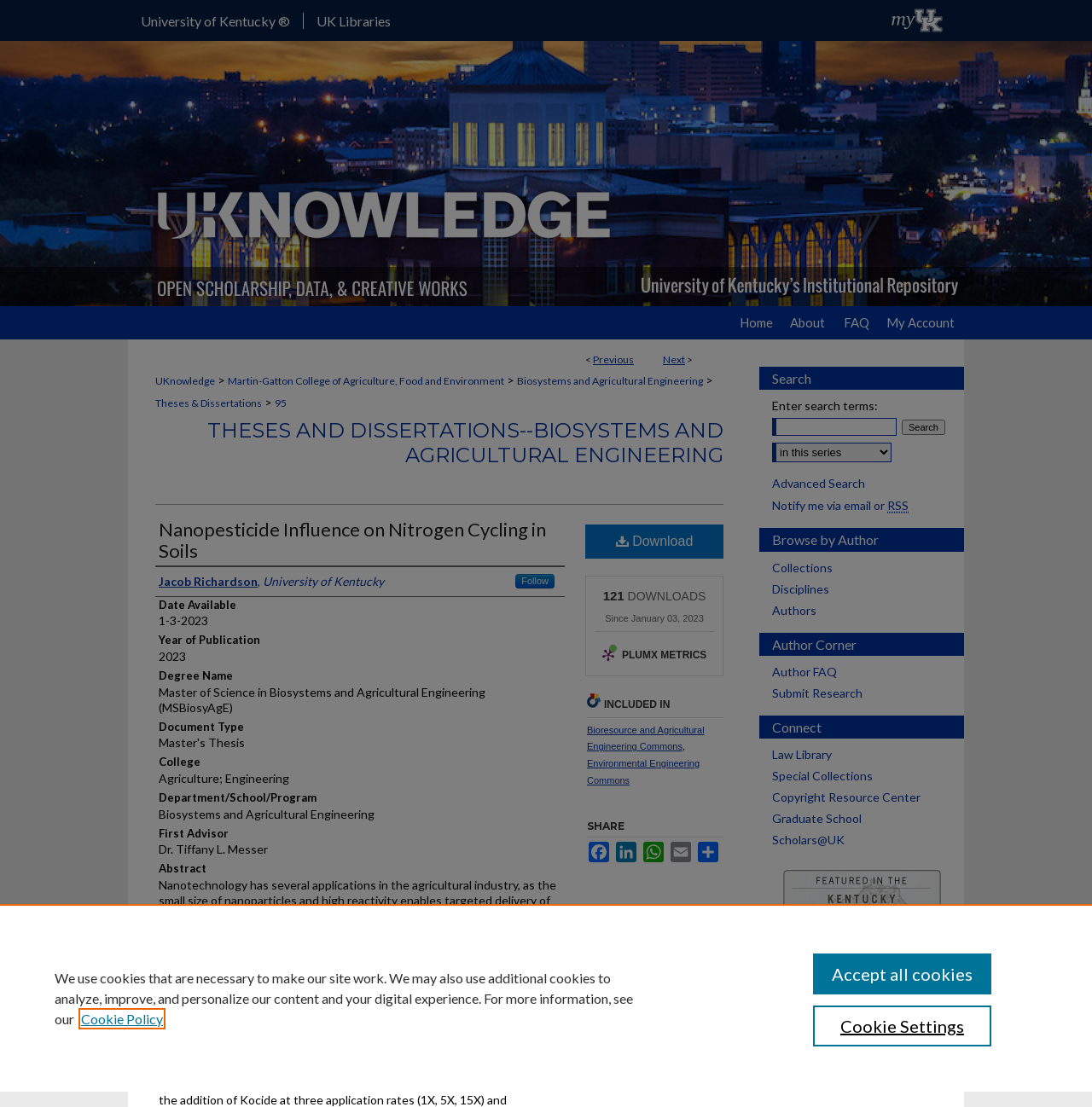Who is the author of this thesis?
Examine the image and provide an in-depth answer to the question.

The author's name can be found in the section 'Author' which is a heading element on the webpage. The link 'Jacob Richardson, University of Kentucky' is located under this heading, indicating that Jacob Richardson is the author of this thesis.